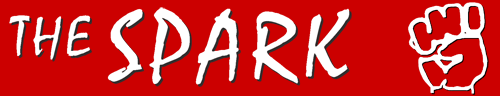Provide an in-depth description of the image.

The image features the title of "The Spark," depicted in bold white letters on a striking red background. Accompanying the text is a stylized graphic of a raised fist, symbolizing solidarity and resistance, which is emblematic of activist movements. This design serves as the logo for the publication, which represents the voice of the Communist League of Revolutionary Workers–Internationalist. The visual identity resonates with themes of empowerment and social justice, aligning with the publication's focus on addressing issues such as socioeconomic struggles and the critique of systemic injustices.